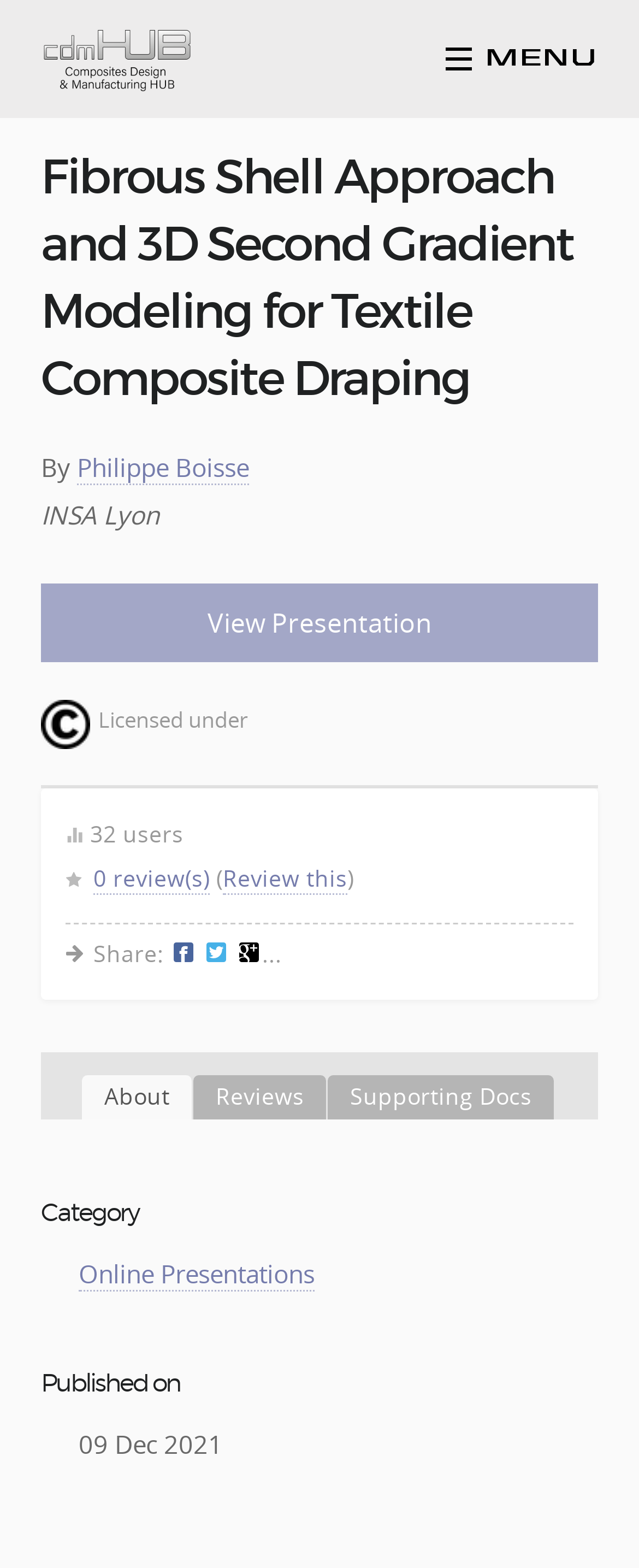Find the bounding box coordinates for the element that must be clicked to complete the instruction: "Go to the about page". The coordinates should be four float numbers between 0 and 1, indicated as [left, top, right, bottom].

[0.128, 0.686, 0.3, 0.714]